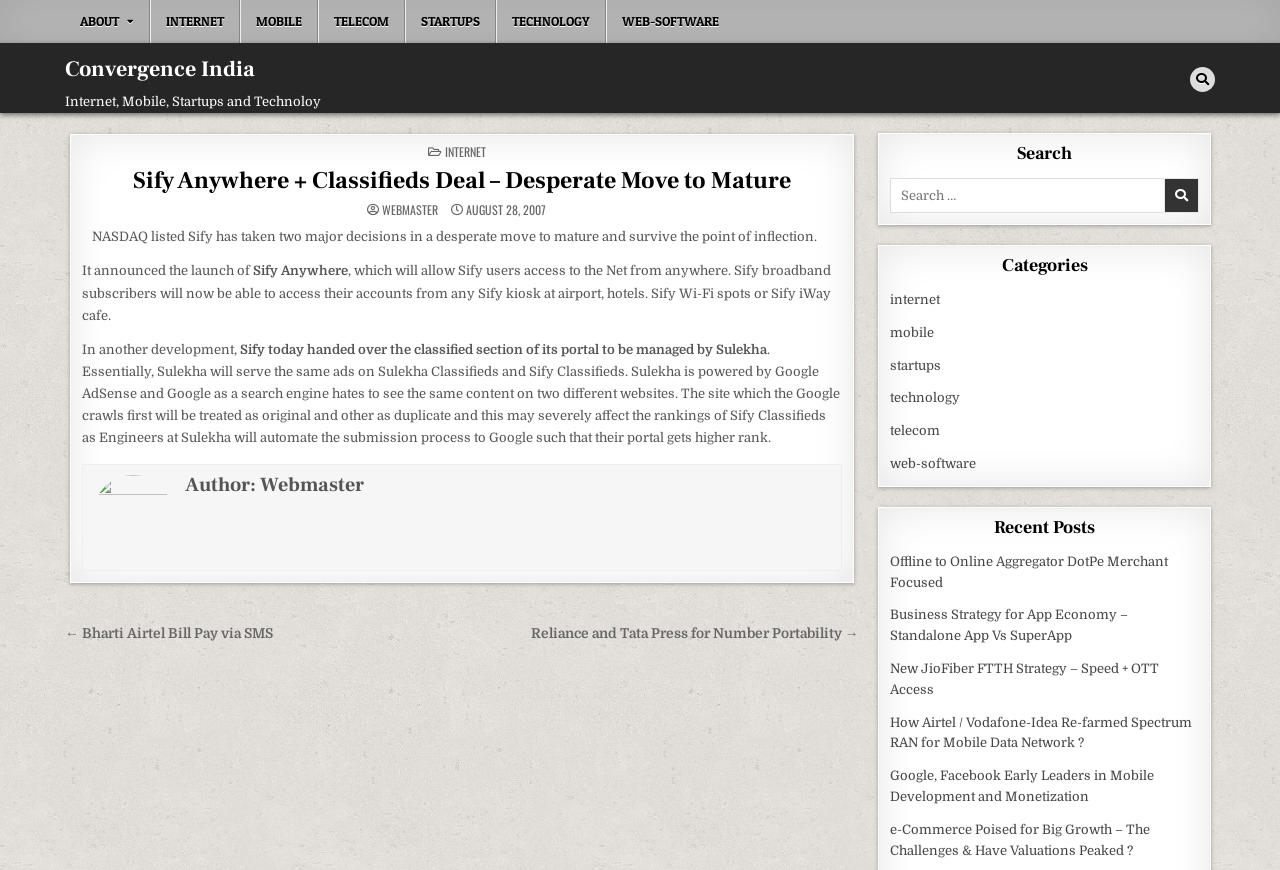What is the name of the company that launched Sify Anywhere?
Using the image as a reference, deliver a detailed and thorough answer to the question.

The article mentions that 'NASDAQ listed Sify has taken two major decisions in a desperate move to mature and survive the point of inflection.' and later mentions the launch of Sify Anywhere, which implies that Sify is the company that launched Sify Anywhere.